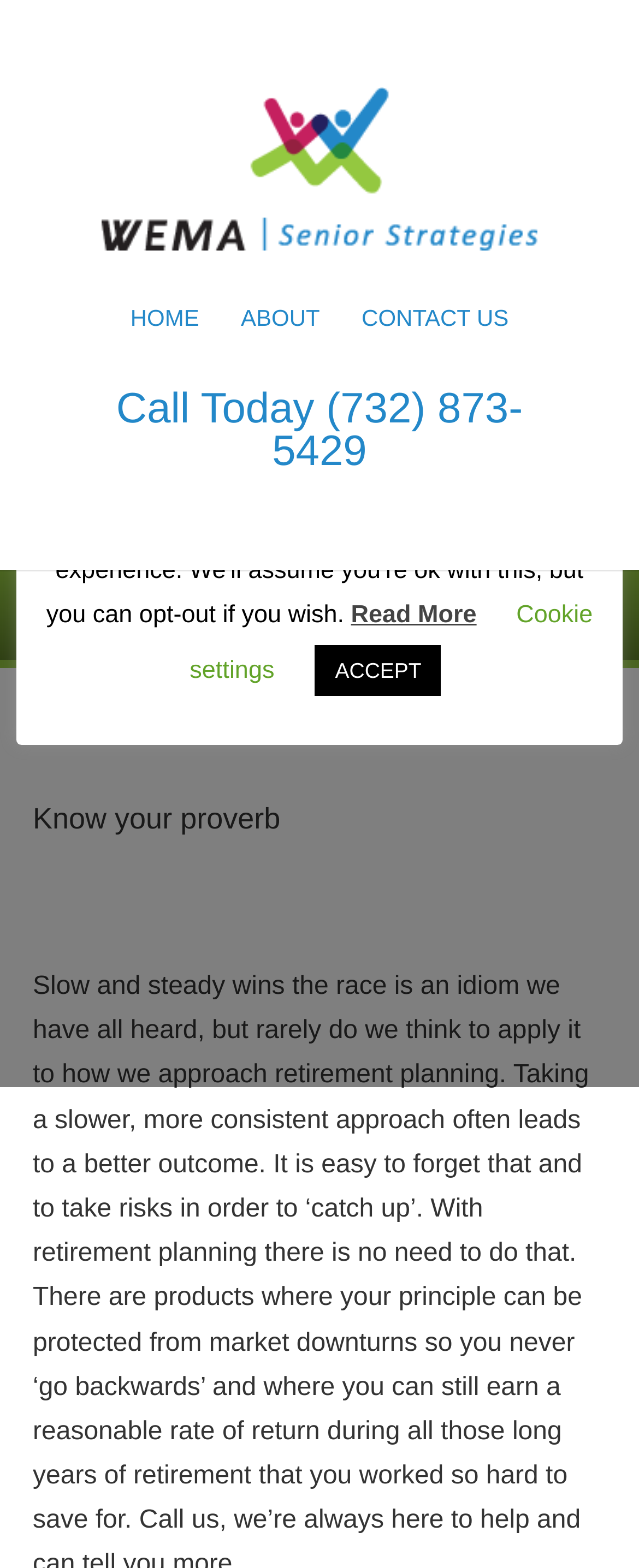Please examine the image and answer the question with a detailed explanation:
What is the purpose of the button?

I found the button element with the text 'Cookie settings'. This button is likely used to configure cookie settings for the website. It is located near the 'ACCEPT' button, which suggests that it is related to cookie acceptance.